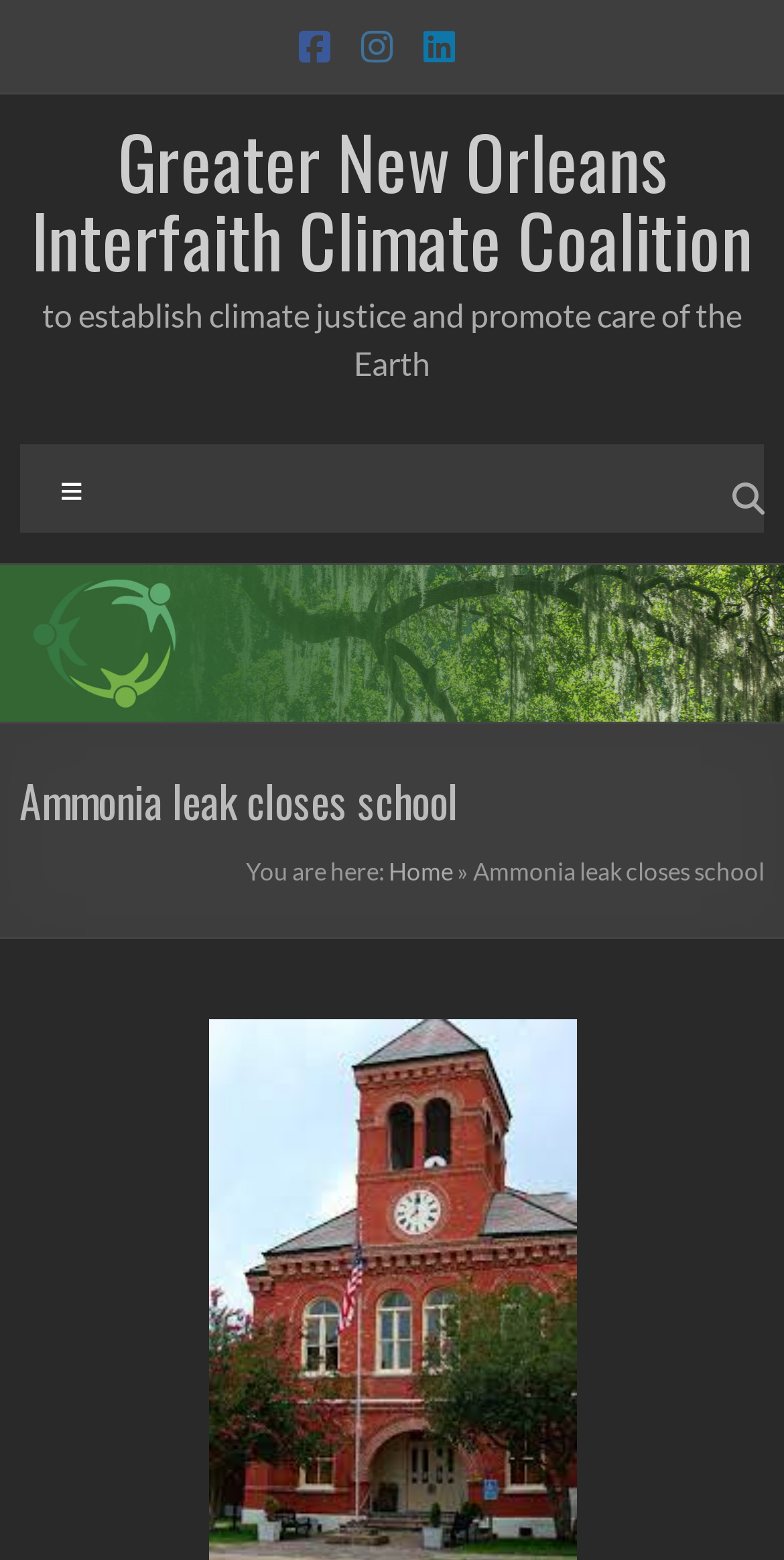Is there a menu on the page?
Based on the image, answer the question with as much detail as possible.

I found the answer by looking at the static text element with the text 'Menu', which indicates that there is a menu on the page.